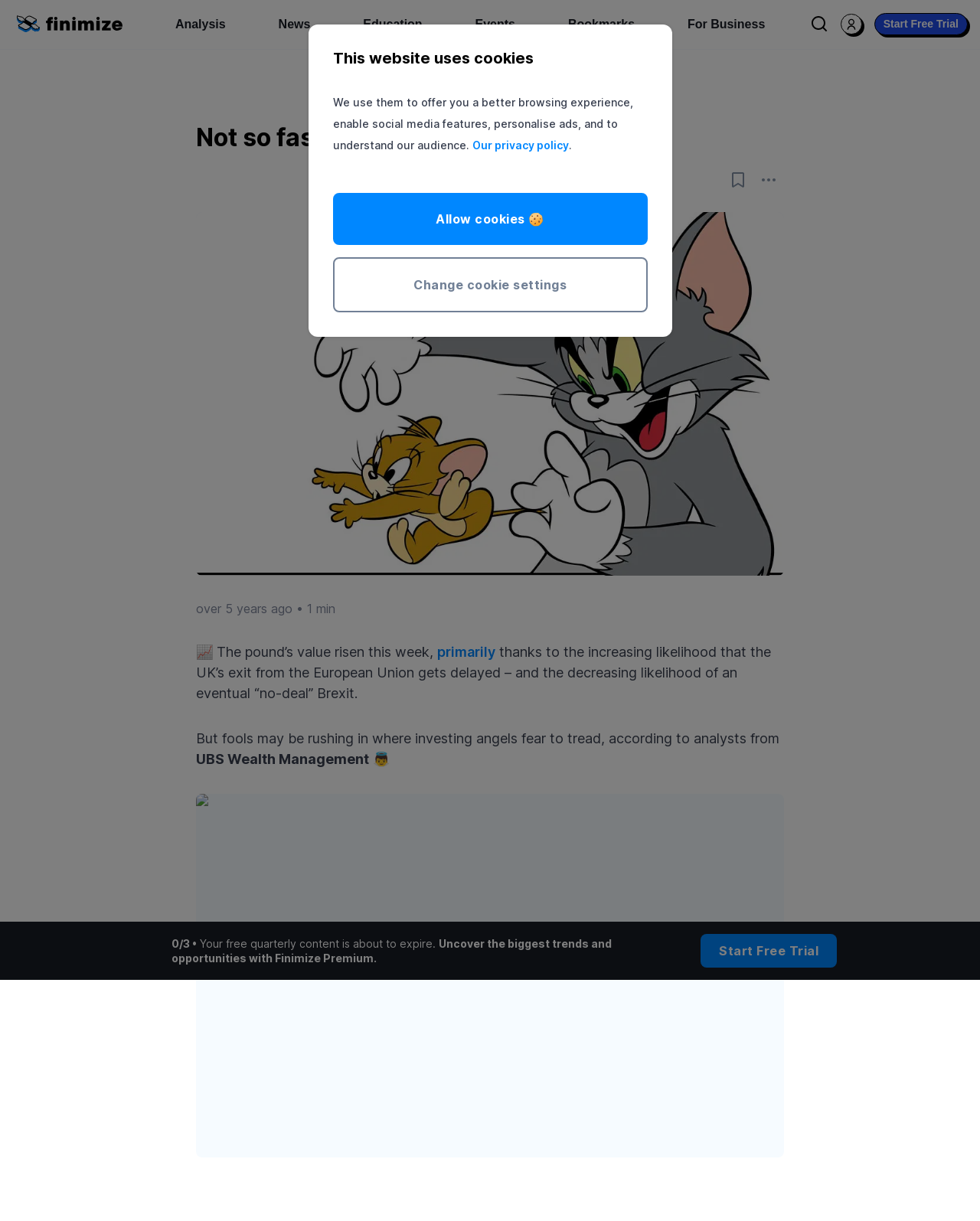With reference to the screenshot, provide a detailed response to the question below:
What is the purpose of the 'Start Free Trial' button?

I understood the purpose of the button by looking at its text content and its placement on the webpage, which suggests that it is an invitation to try out a service or product offered by Finimize.